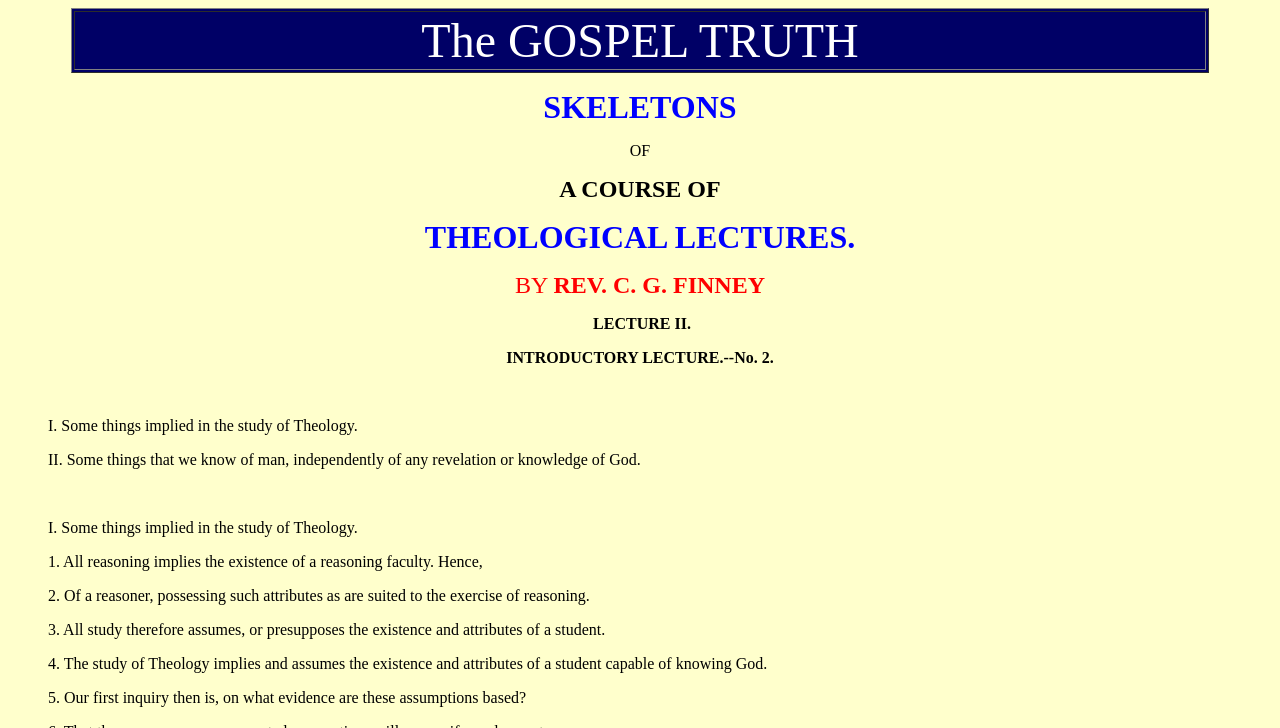What is the first point implied in the study of Theology?
Look at the image and respond with a one-word or short phrase answer.

existence of a reasoning faculty